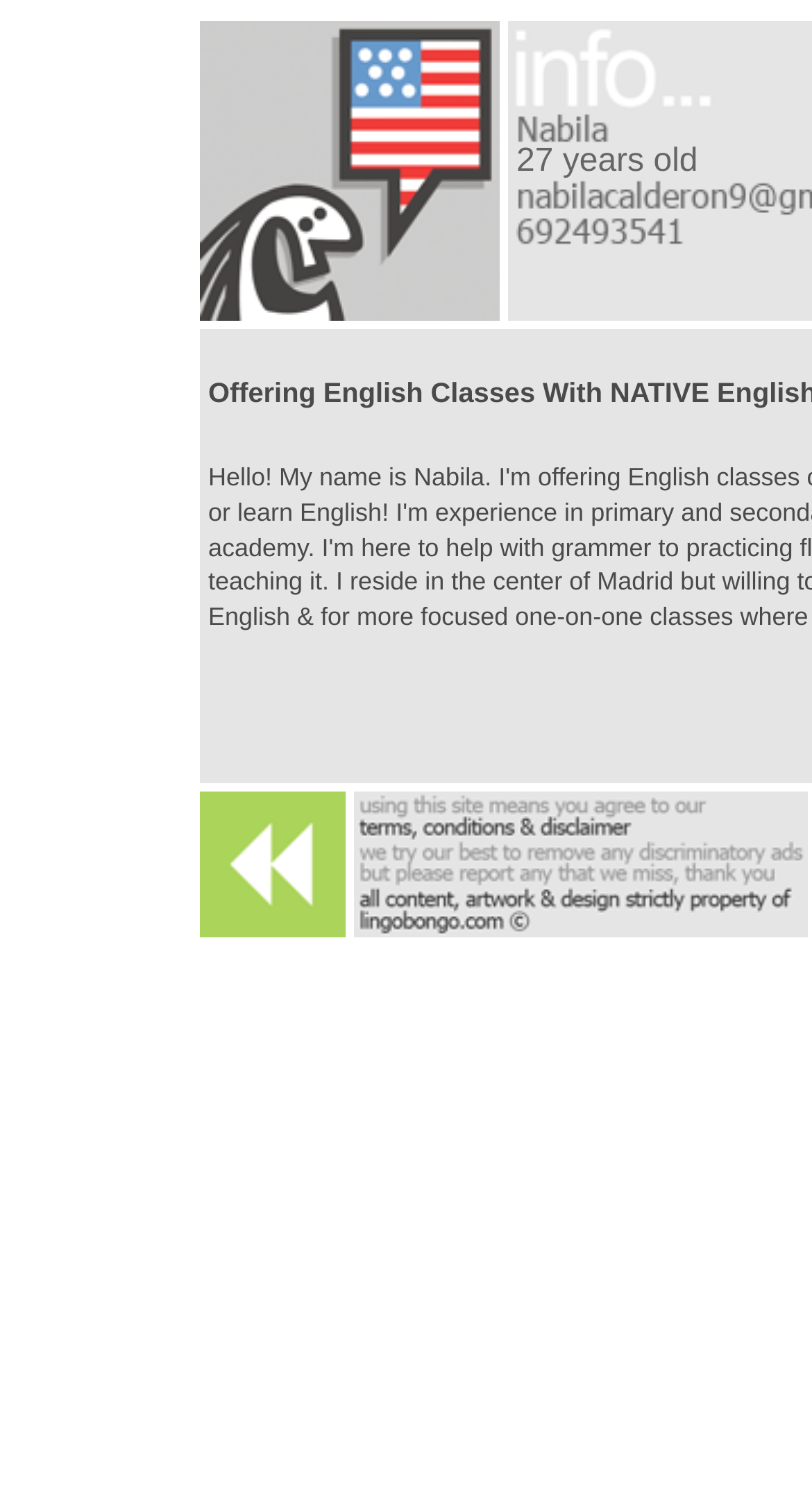Give a complete and precise description of the webpage's appearance.

The webpage appears to be a profile page, possibly a social media or dating profile. At the top, there is a large image taking up about a quarter of the screen, positioned slightly to the right of center. Below this image, there is a text element displaying the user's age, "27 years old". 

To the right of the age text, there is another image, slightly smaller than the first one. 

On the left side of the page, there are two links, one above the other, each accompanied by a small image. The top link is positioned about halfway down the page, and the bottom link is near the bottom of the page. The images associated with the links are small and situated above the link text.